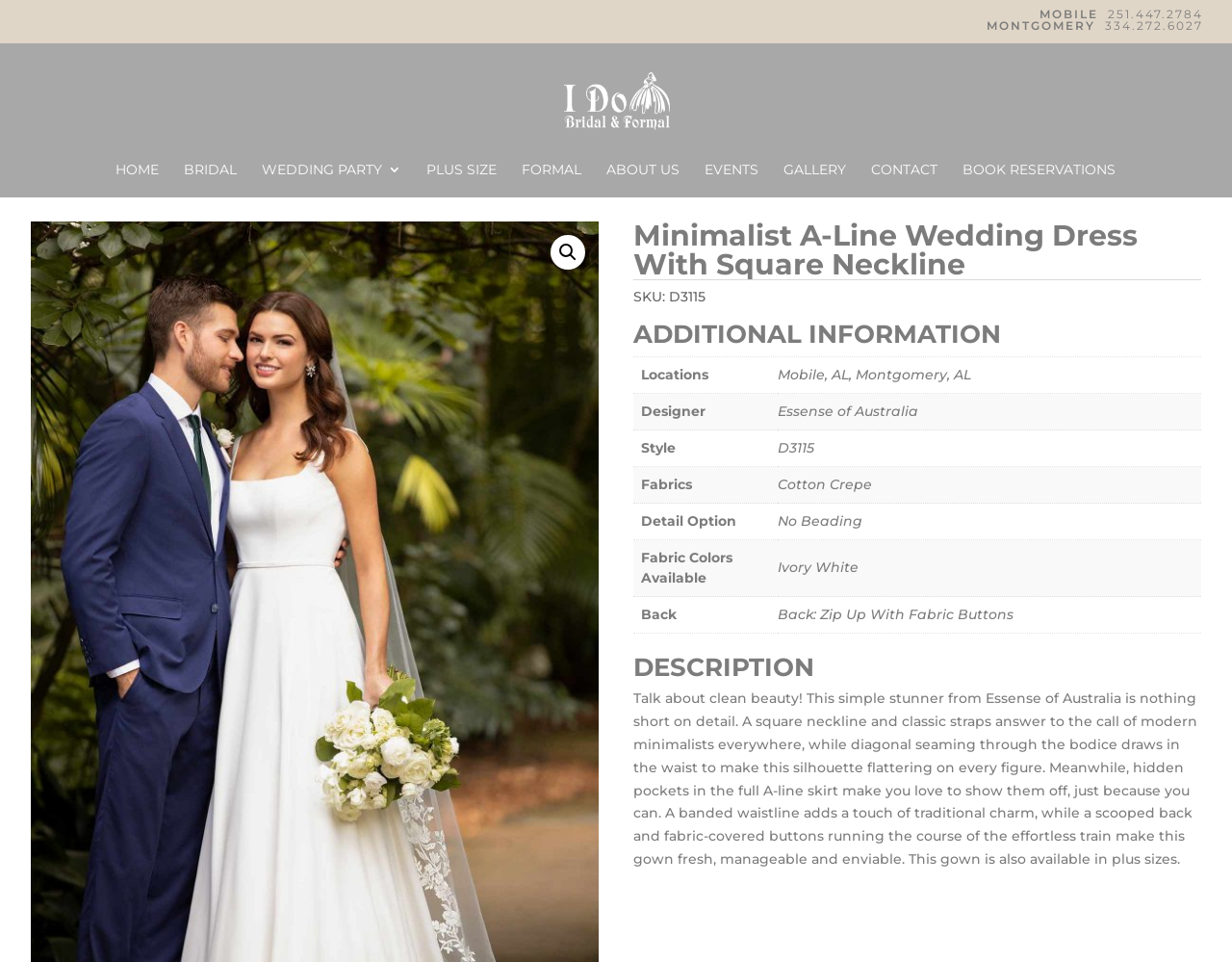Identify the bounding box coordinates for the element that needs to be clicked to fulfill this instruction: "Search for something". Provide the coordinates in the format of four float numbers between 0 and 1: [left, top, right, bottom].

[0.447, 0.244, 0.475, 0.28]